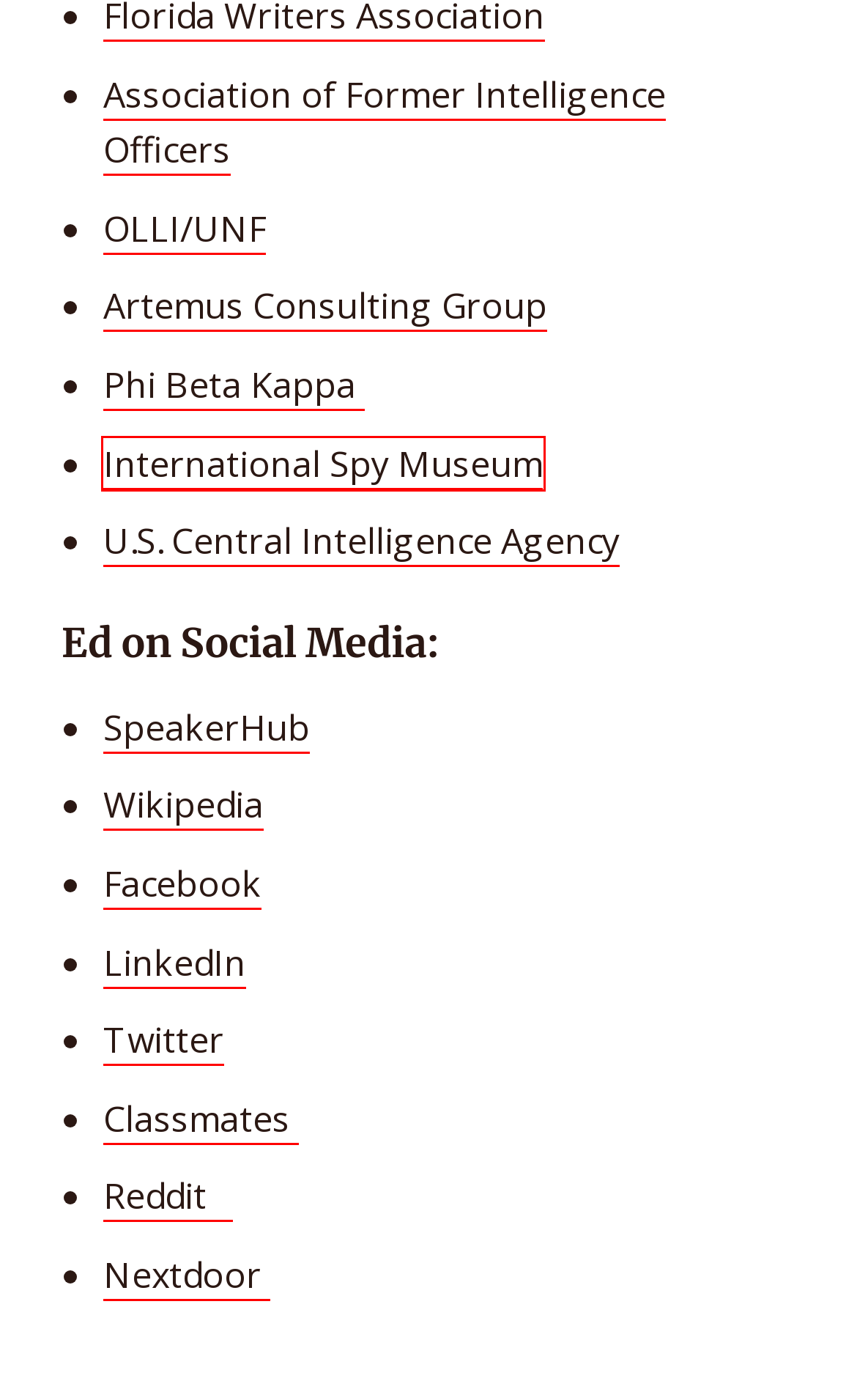Given a screenshot of a webpage with a red rectangle bounding box around a UI element, select the best matching webpage description for the new webpage that appears after clicking the highlighted element. The candidate descriptions are:
A. AFIO - Association of Former Intelligence Officers
B. Edward Mickolus Home Page
C. Journal Articles and Professional Society Presentations by Edward Mickolus | Edward Mickolus
D. International Spy Museum - Washington DC
E. Book Chapters by Edward Mickolus
F. Blog Archives | Edward Mickolus
G. Edward Mickolus | SpeakerHub
H. Terrorism Books

D